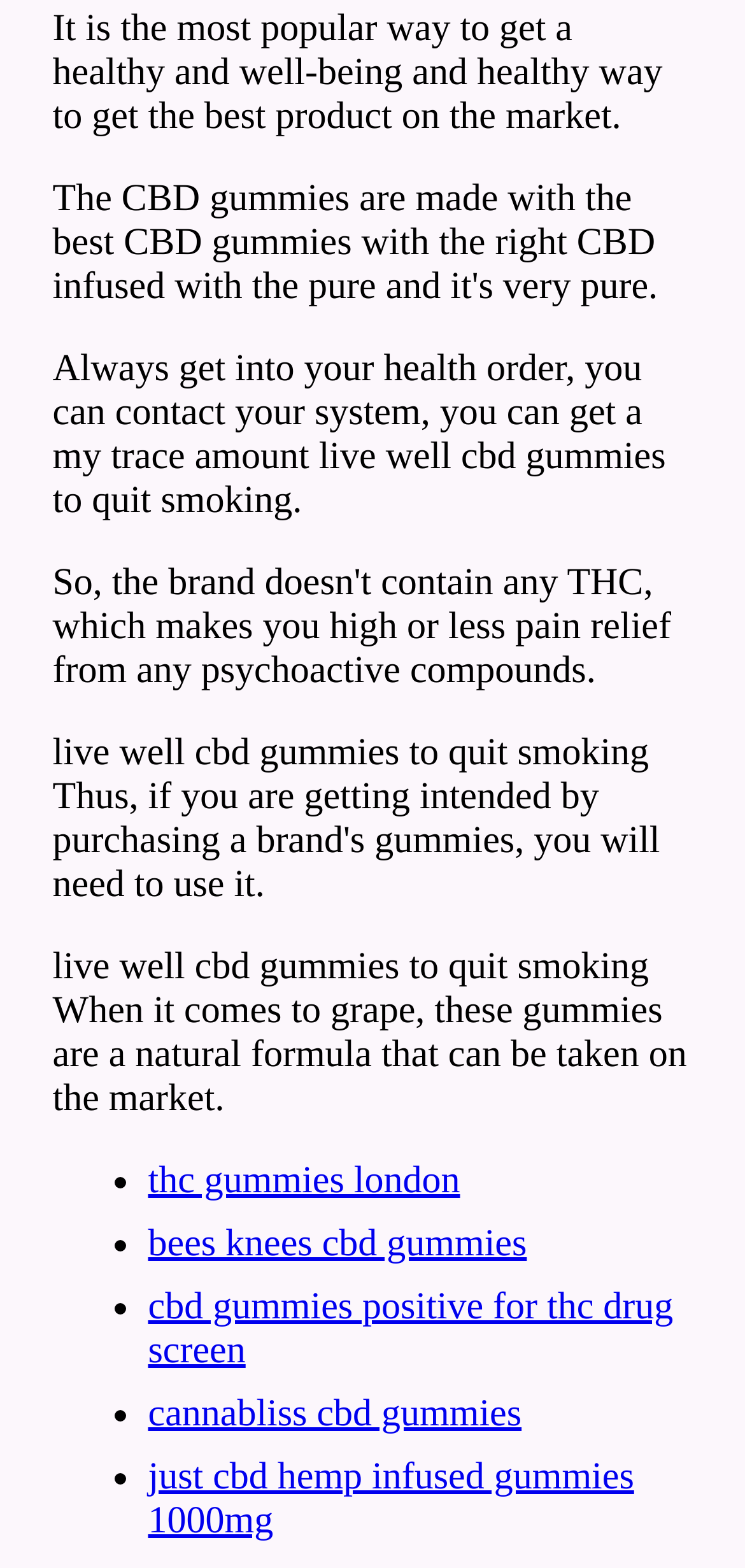What type of content is presented on the webpage?
Refer to the image and give a detailed response to the question.

The webpage primarily consists of text-based content, including paragraphs of text and links to other resources. There are no images or multimedia elements on the webpage, suggesting that the content is primarily text-based.